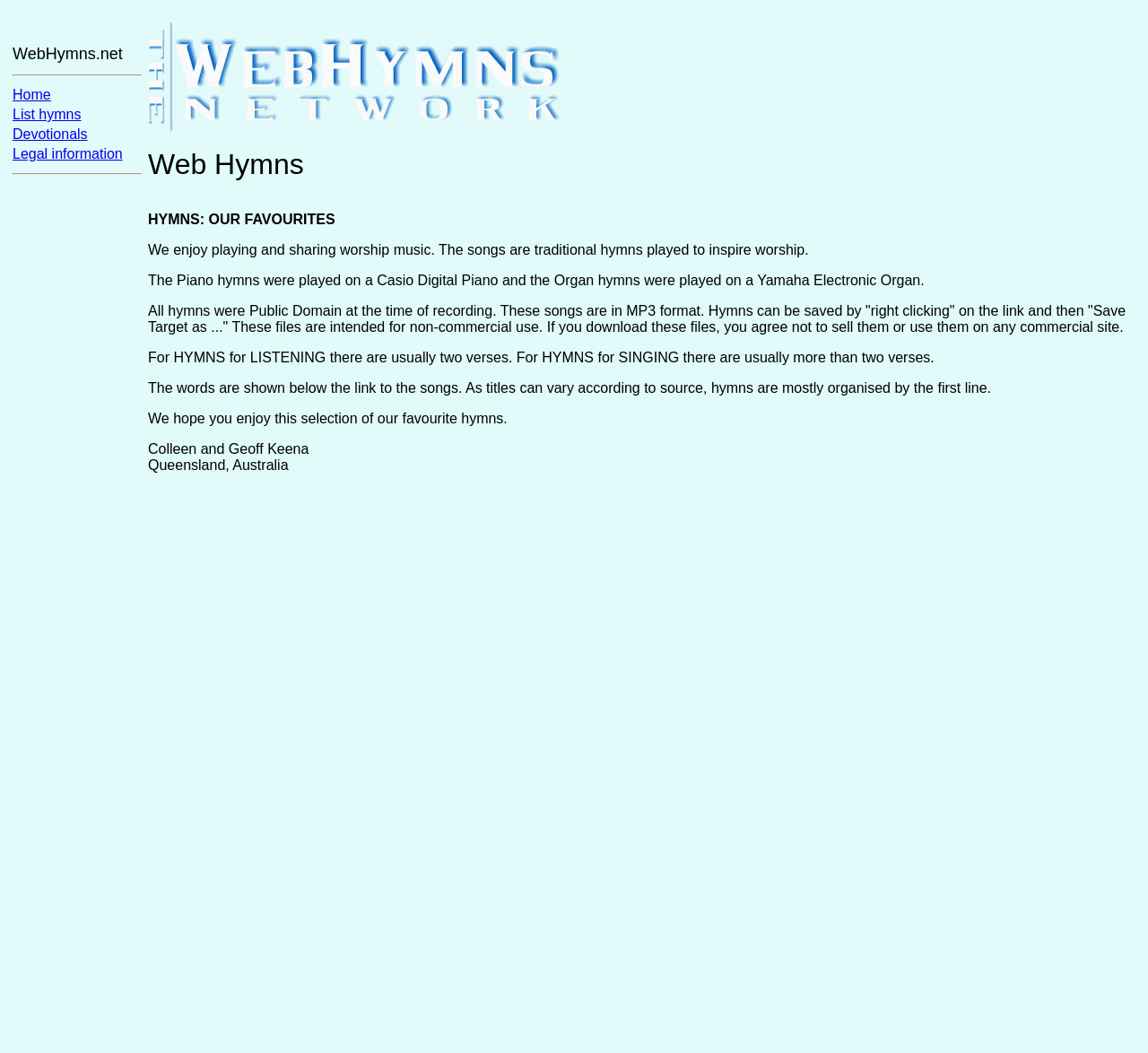Predict the bounding box of the UI element based on the description: "Legal information". The coordinates should be four float numbers between 0 and 1, formatted as [left, top, right, bottom].

[0.011, 0.139, 0.107, 0.153]